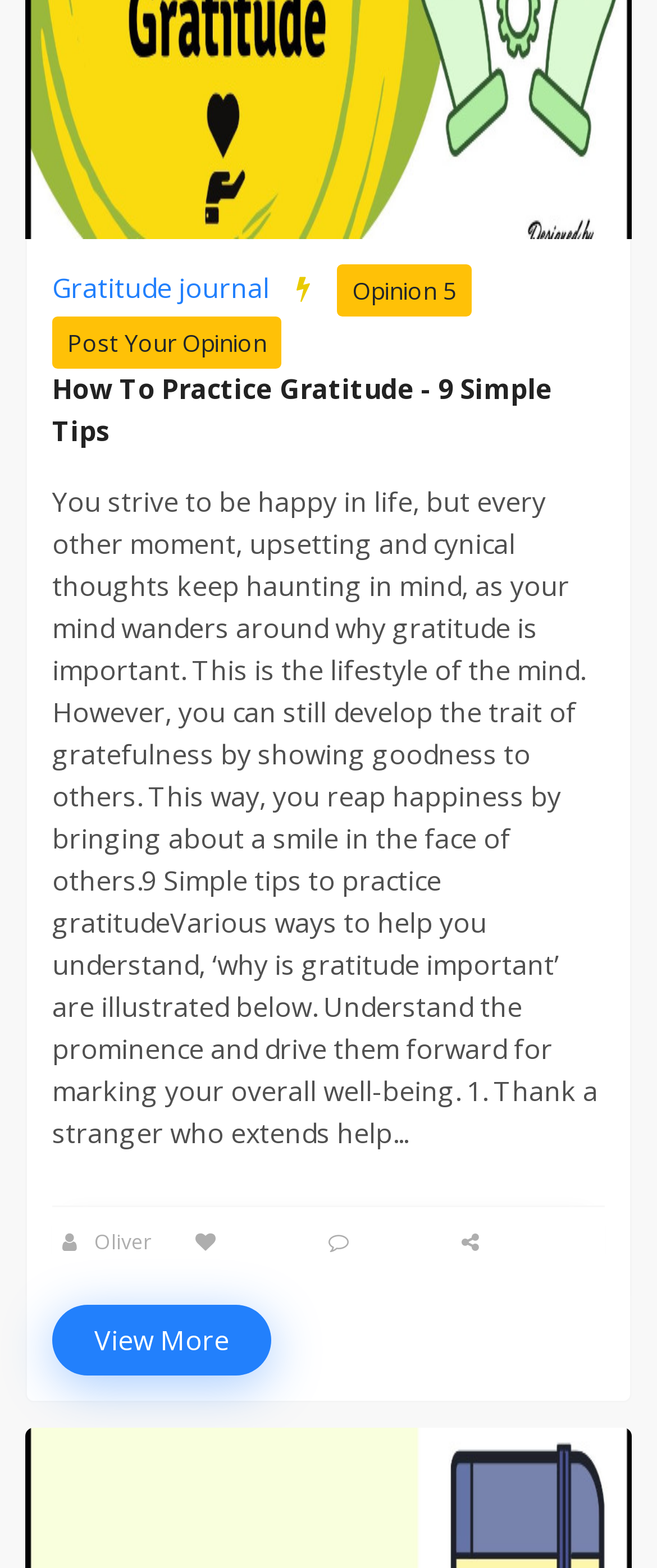What is the icon located next to 'Opinion 5'?
Make sure to answer the question with a detailed and comprehensive explanation.

The icon located next to 'Opinion 5' is 'uf0e7' which is represented by a Unicode character and is located at the top middle of the webpage with a bounding box coordinate of [0.451, 0.172, 0.472, 0.196].